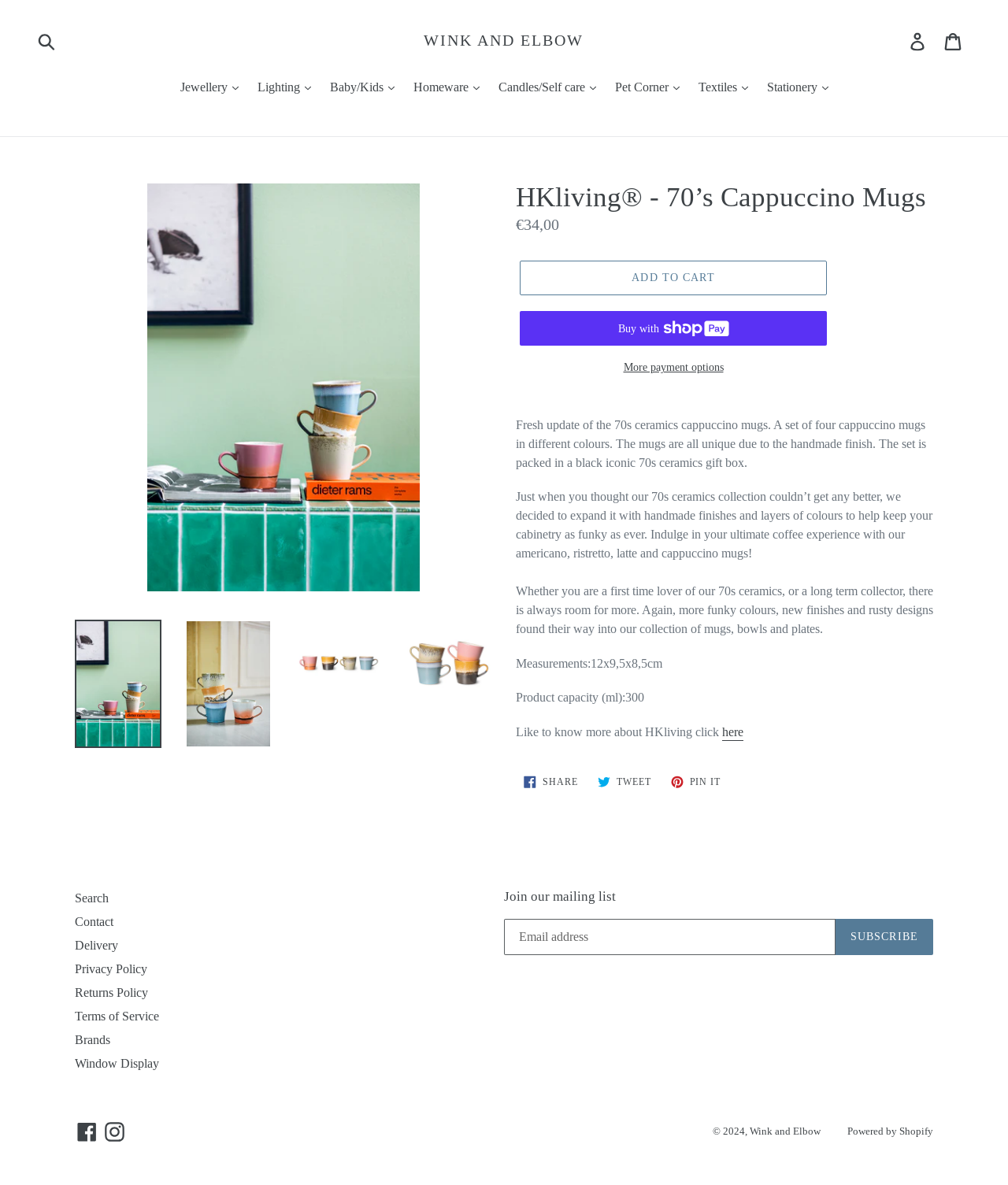Provide a one-word or short-phrase answer to the question:
What is the price of the 70's Cappuccino Mugs?

€34,00